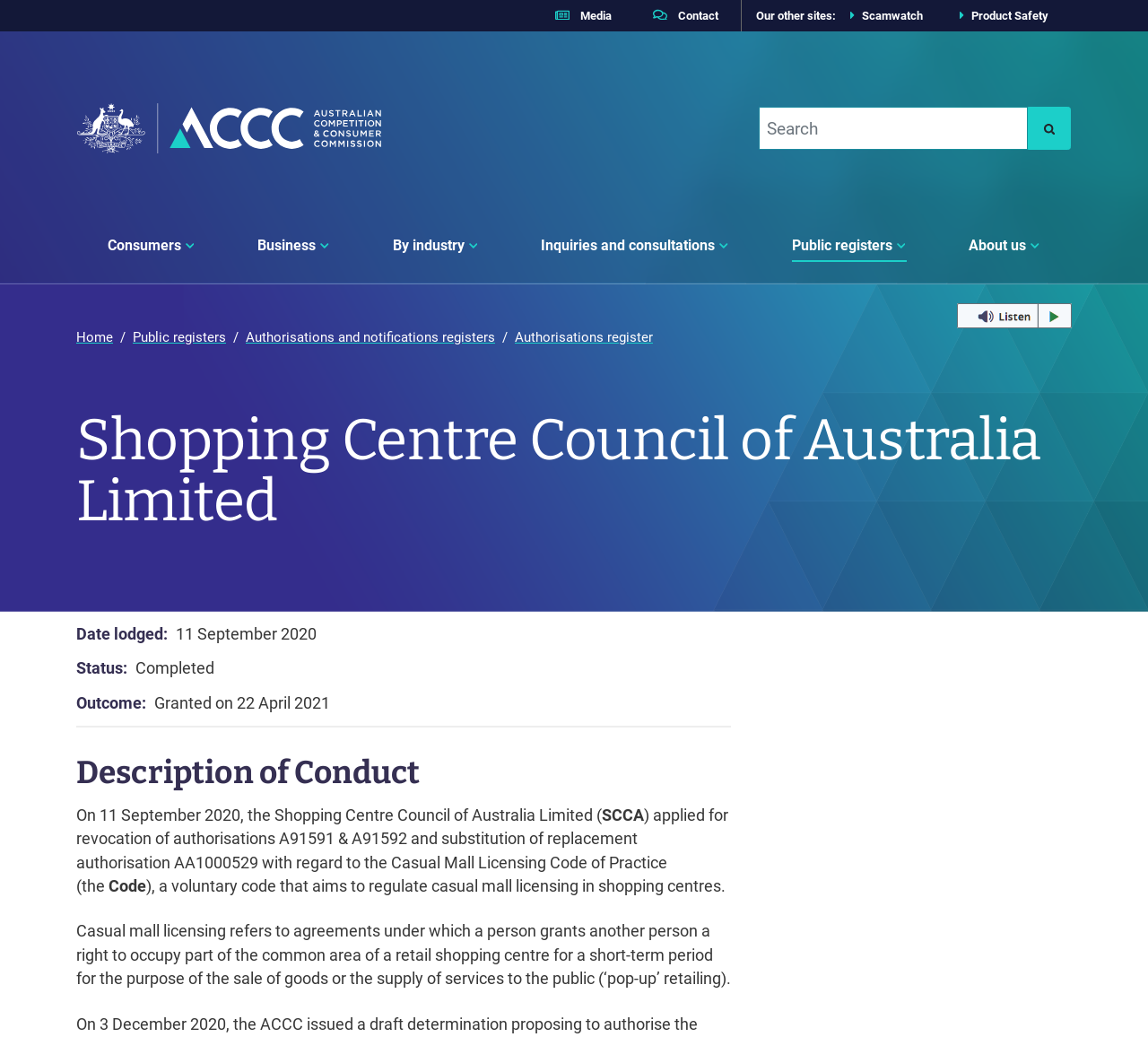Provide a single word or phrase answer to the question: 
What is the name of the code that the authorisation is related to?

Casual Mall Licensing Code of Practice